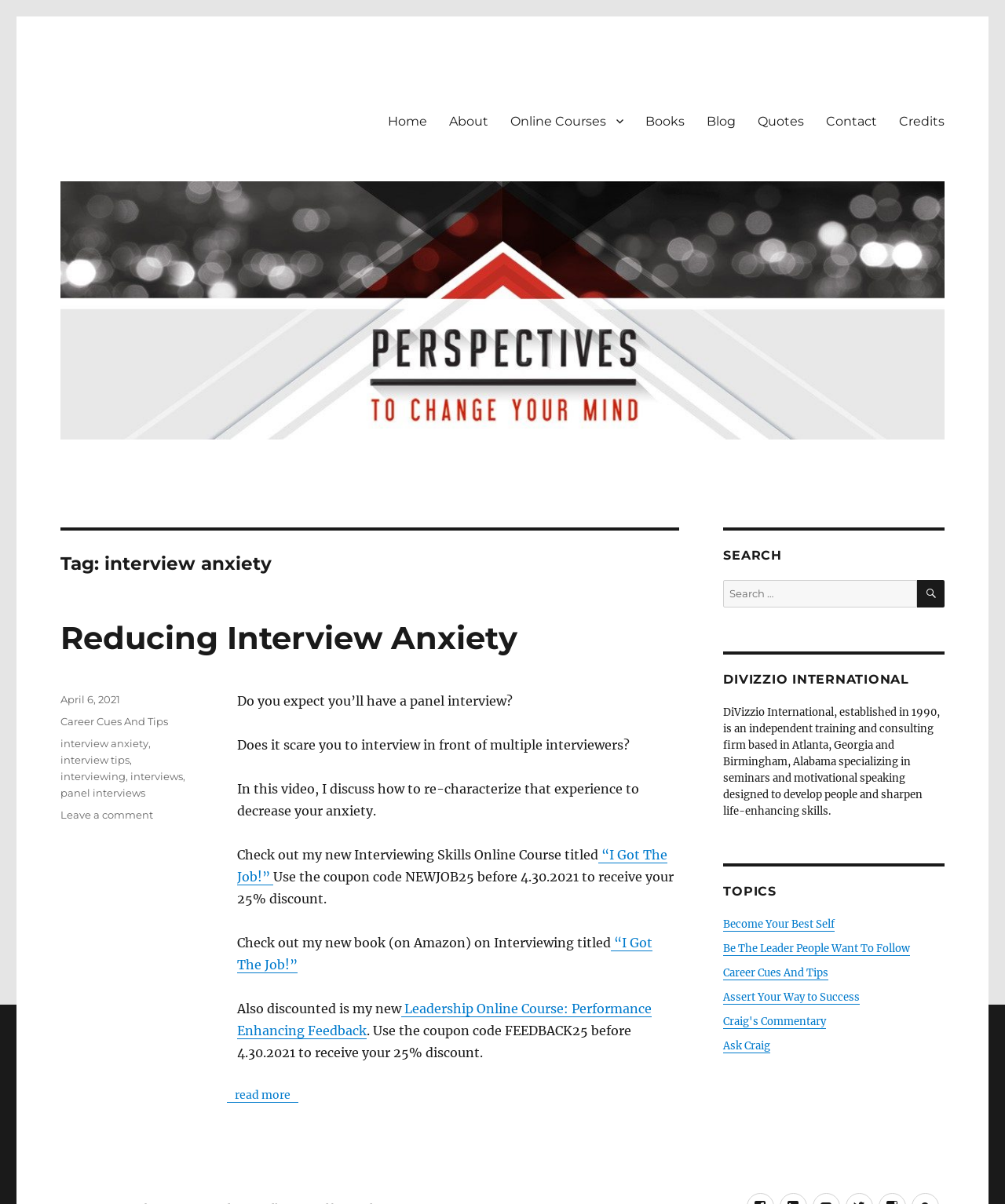Locate the bounding box for the described UI element: "alt="Perspectives to Change Your Mind"". Ensure the coordinates are four float numbers between 0 and 1, formatted as [left, top, right, bottom].

[0.06, 0.151, 0.94, 0.365]